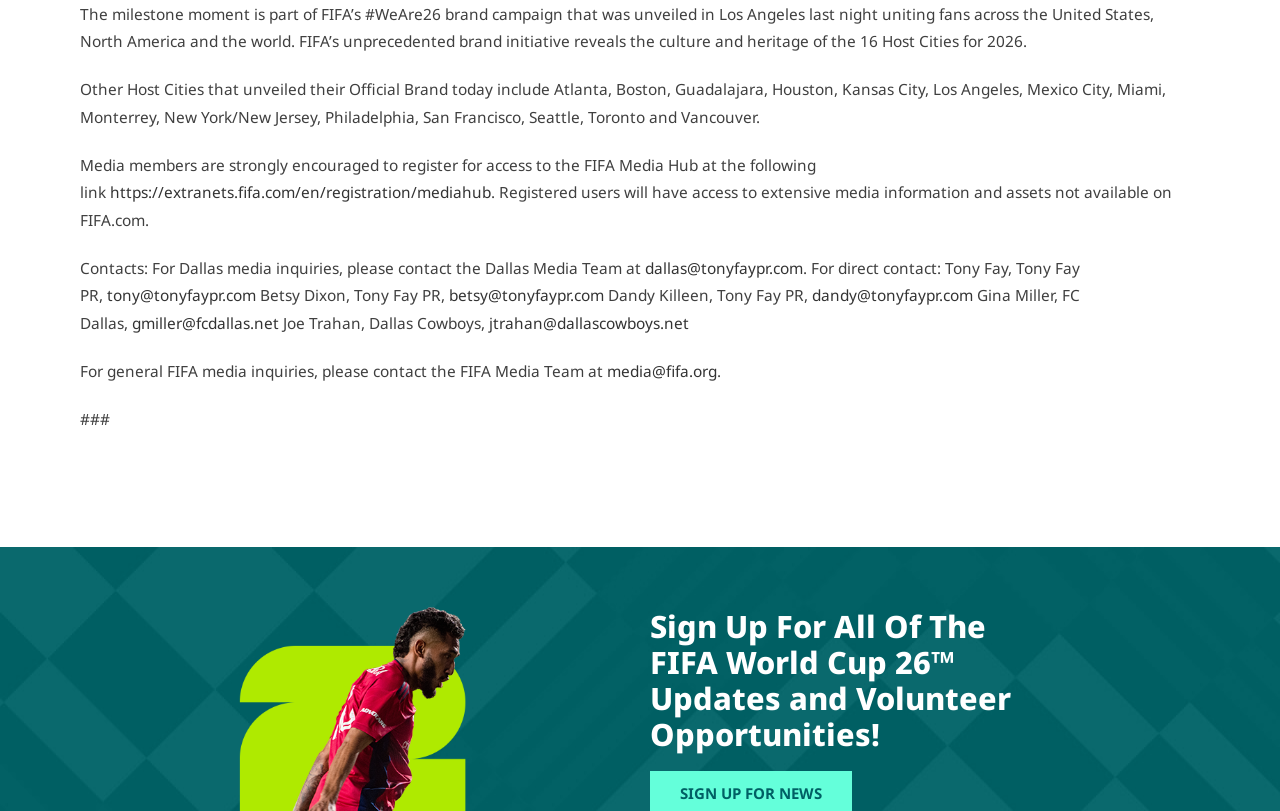Identify the bounding box of the UI component described as: "dallas@tonyfaypr.com".

[0.504, 0.318, 0.627, 0.344]